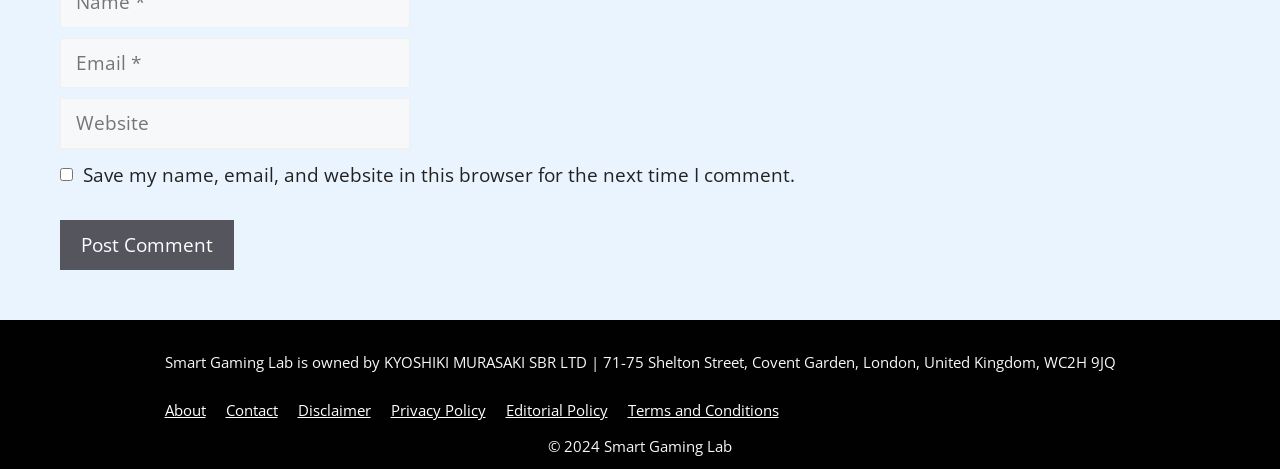Based on the image, give a detailed response to the question: What is the purpose of the checkbox?

The checkbox is located below the 'Email' and 'Website' textboxes, and its label is 'Save my name, email, and website in this browser for the next time I comment.' This suggests that the purpose of the checkbox is to save the user's comment information for future use.